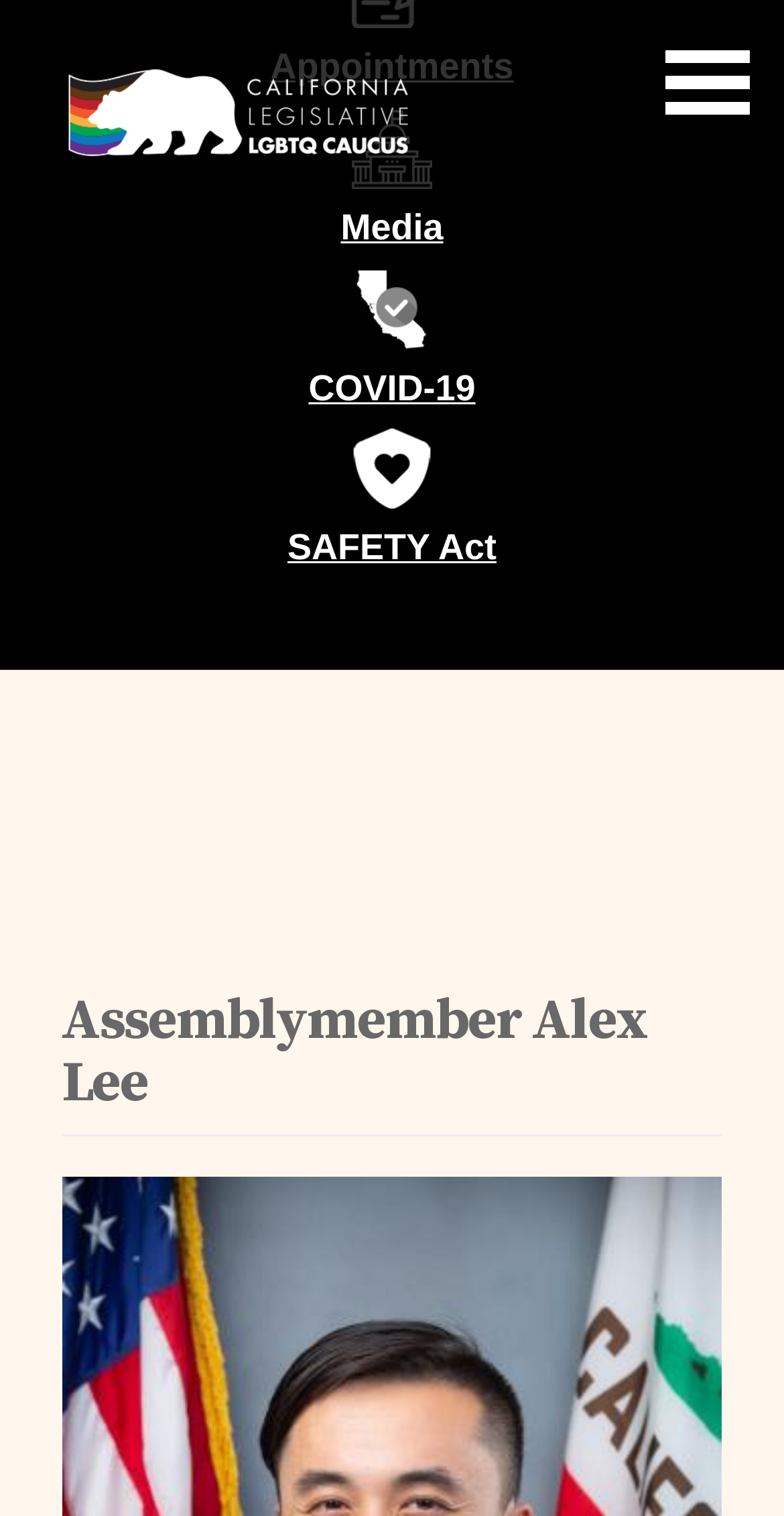How many images are on the webpage?
Provide a thorough and detailed answer to the question.

There are four images on the webpage, each associated with a link element, and they are located next to the heading elements 'Appointments', 'Media', 'COVID-19', and 'SAFETY Act'.